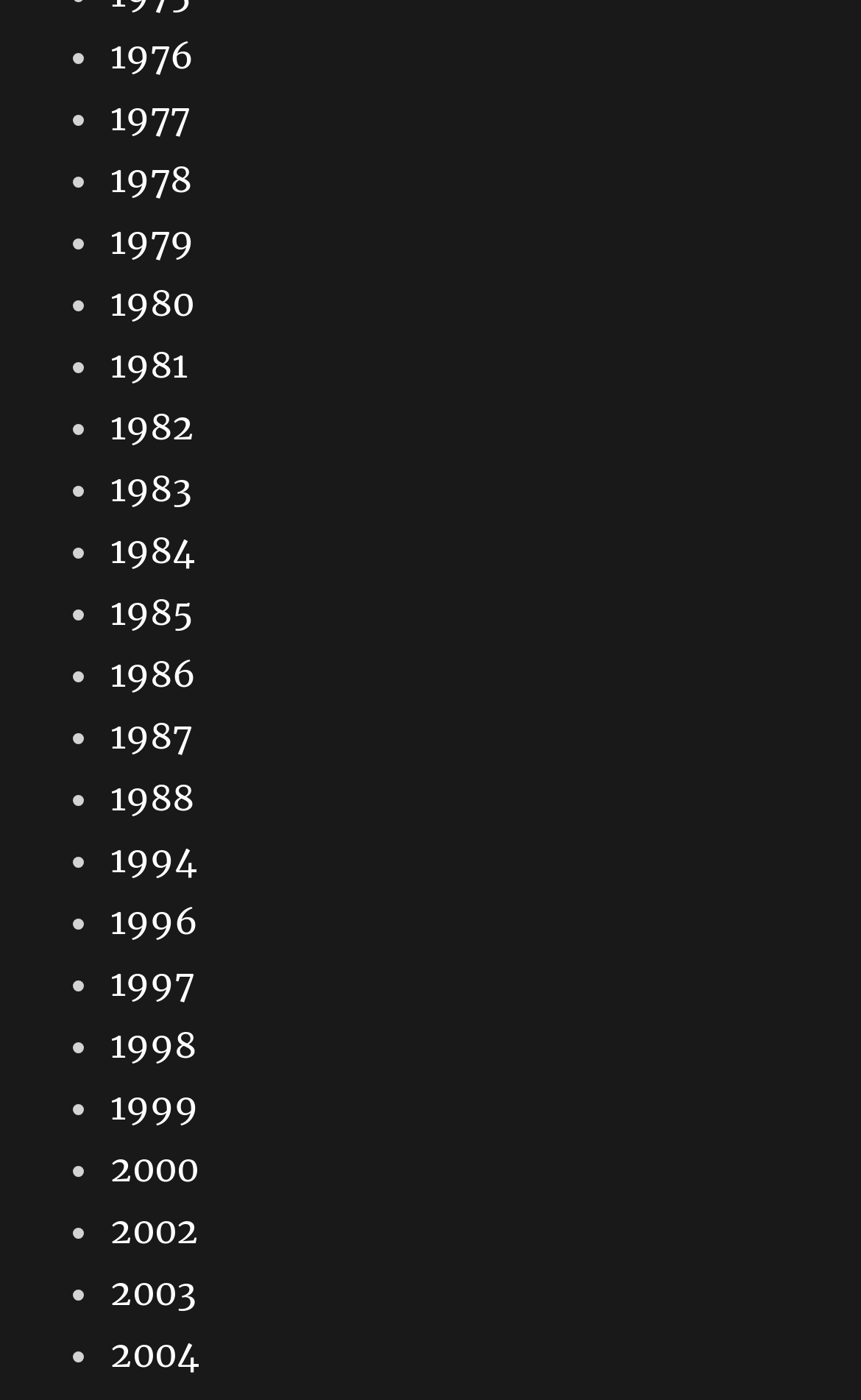Please use the details from the image to answer the following question comprehensively:
What is the first year listed?

The first link on the webpage is '1976', which is located at the top of the list, indicating that it is the first year listed.